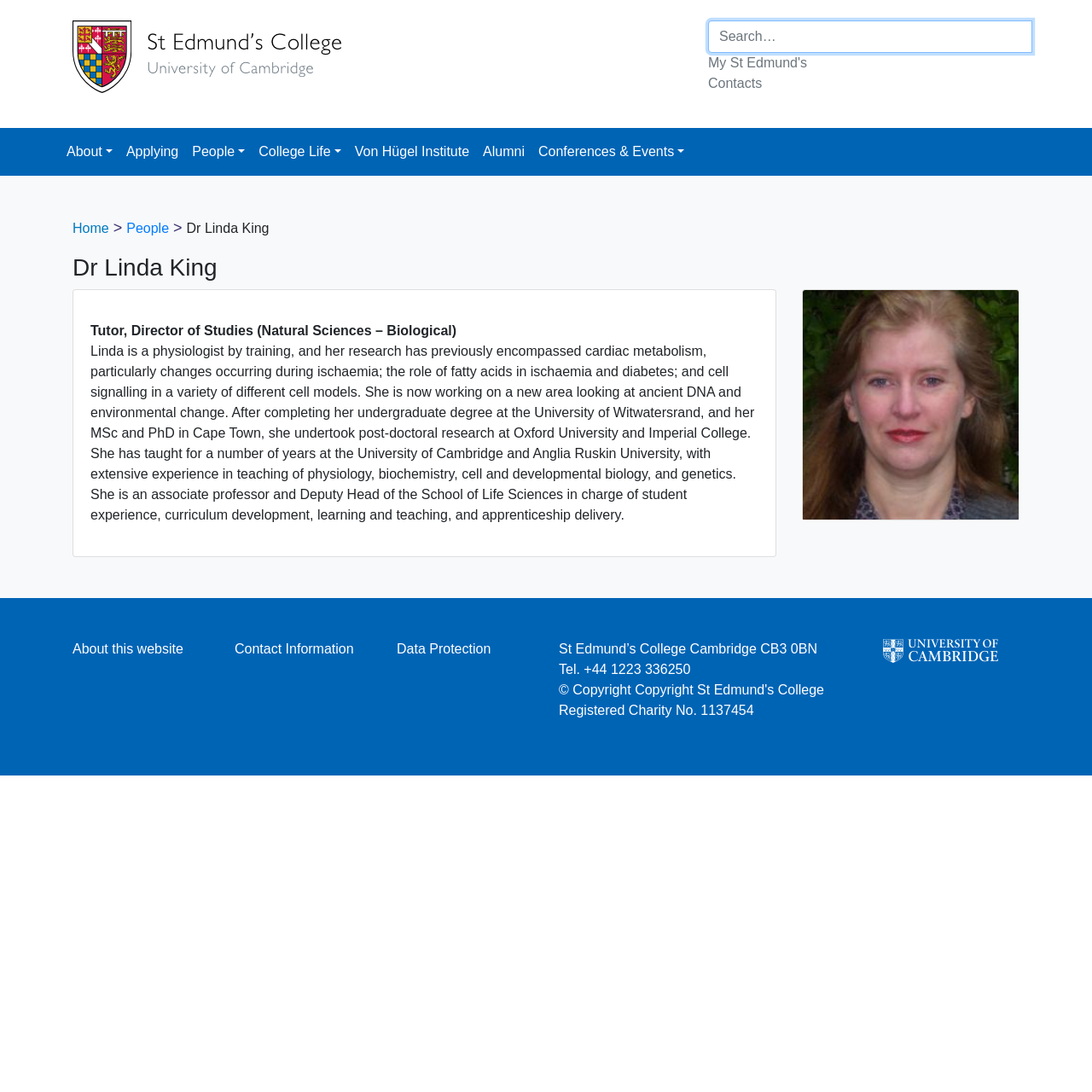Locate the bounding box of the UI element described by: "Registered Charity No. 1137454" in the given webpage screenshot.

[0.512, 0.643, 0.69, 0.657]